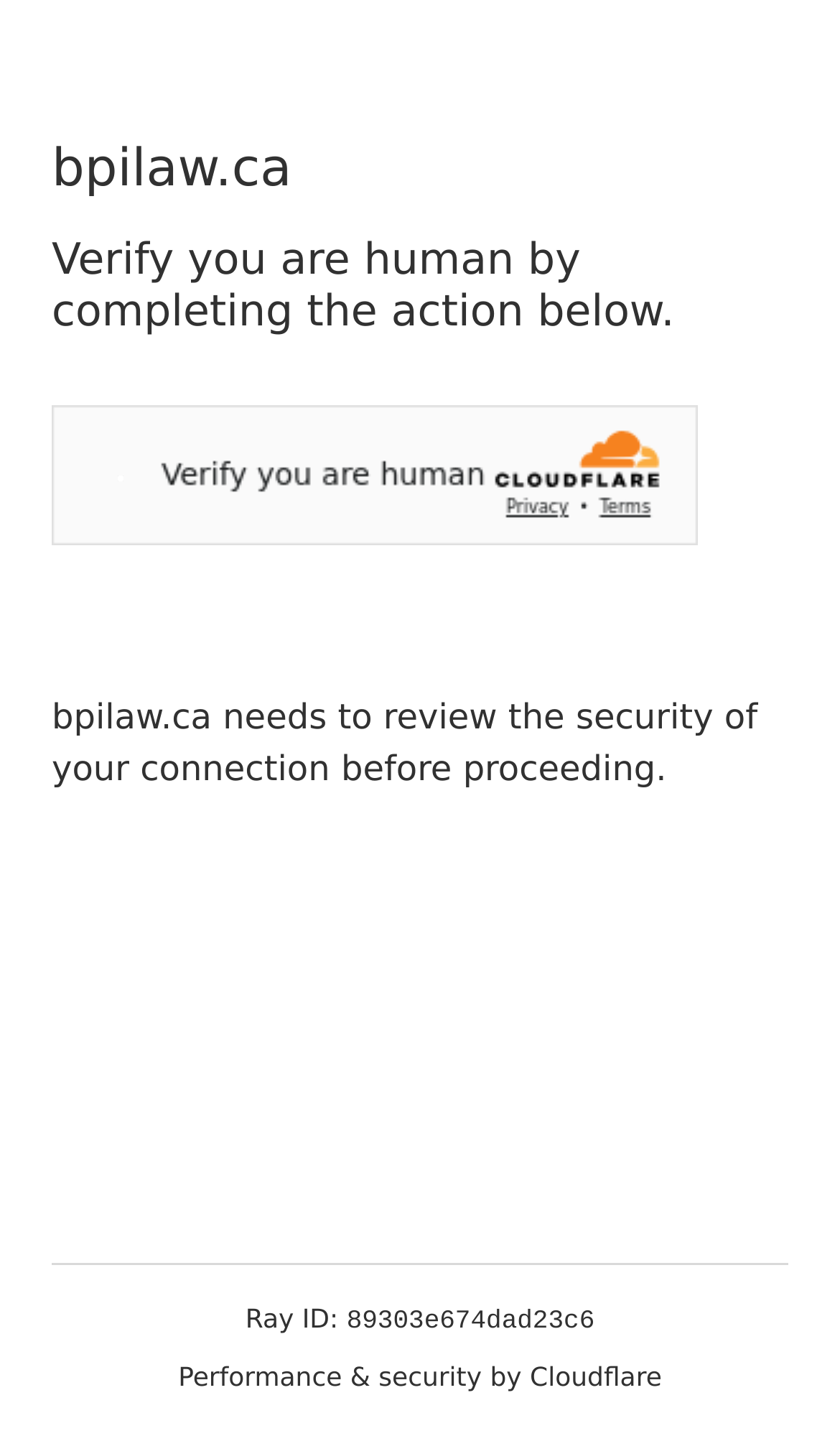What is providing performance and security for the website?
Examine the image closely and answer the question with as much detail as possible.

Cloudflare is providing performance and security for the website, as stated in the static text 'Performance & security by Cloudflare' at the bottom of the page.